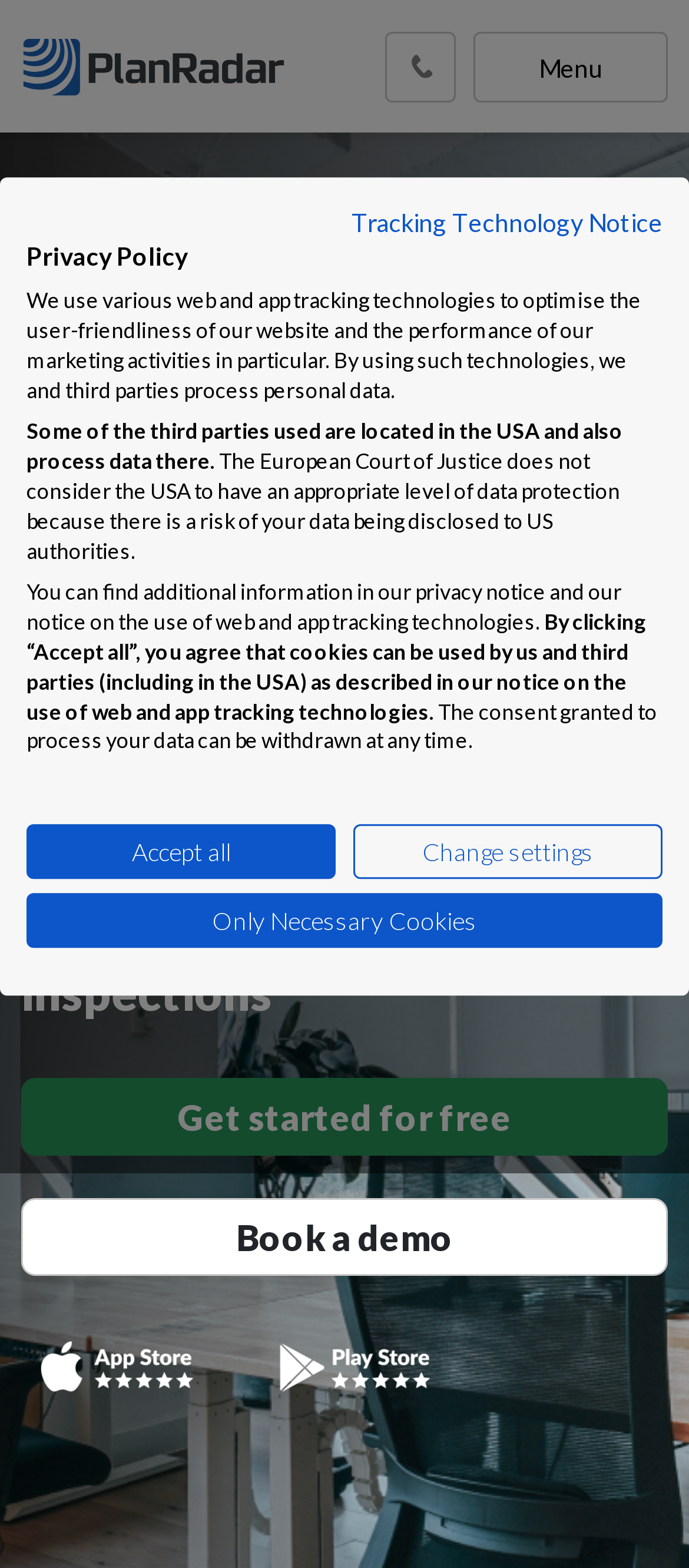What is the name of the office management software?
Look at the image and respond with a one-word or short-phrase answer.

PlanRadar